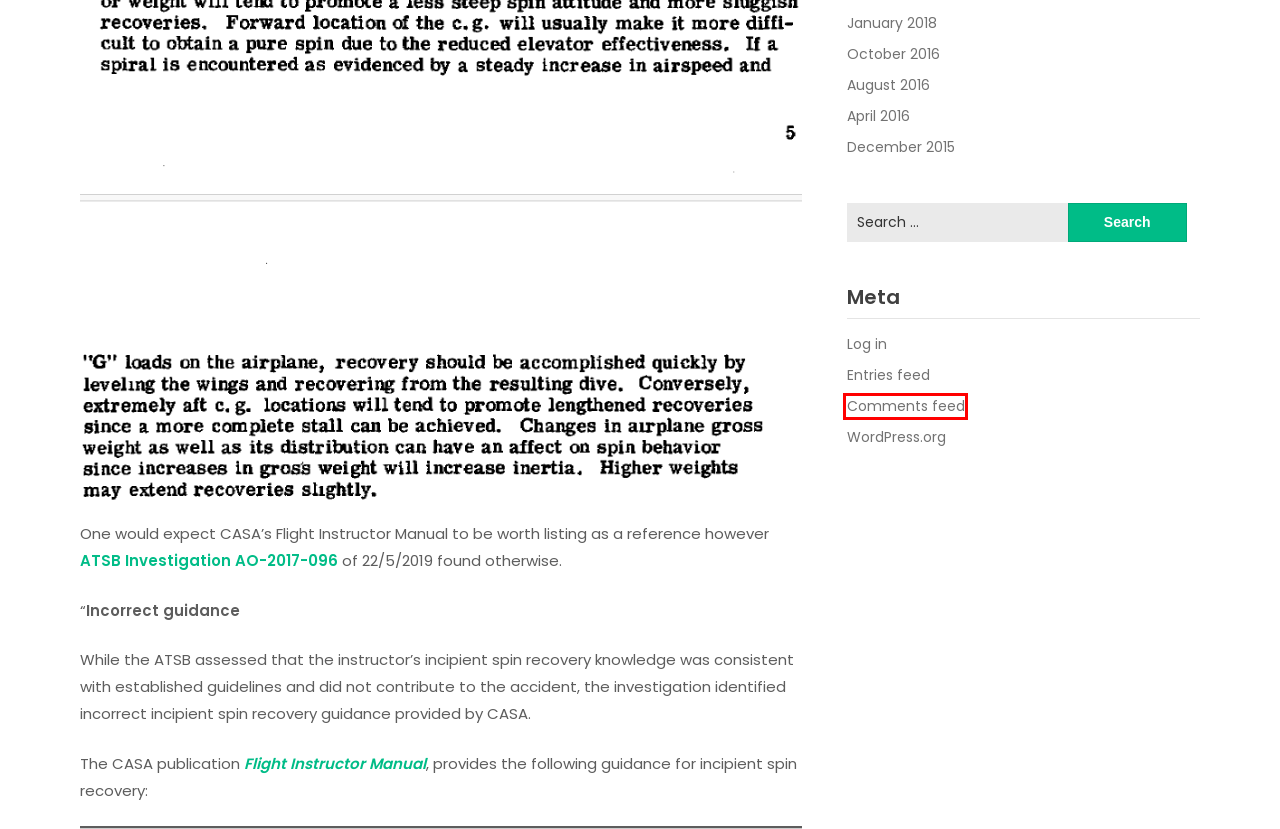You are provided with a screenshot of a webpage containing a red rectangle bounding box. Identify the webpage description that best matches the new webpage after the element in the bounding box is clicked. Here are the potential descriptions:
A. Comments for Ozaeros
B. December 2015 – Ozaeros
C. April 2016 – Ozaeros
D. Ozaeros
E. October 2016 – Ozaeros
F. Log In ‹ Ozaeros — WordPress
G. January 2018 – Ozaeros
H. Blog Tool, Publishing Platform, and CMS – WordPress.org

A